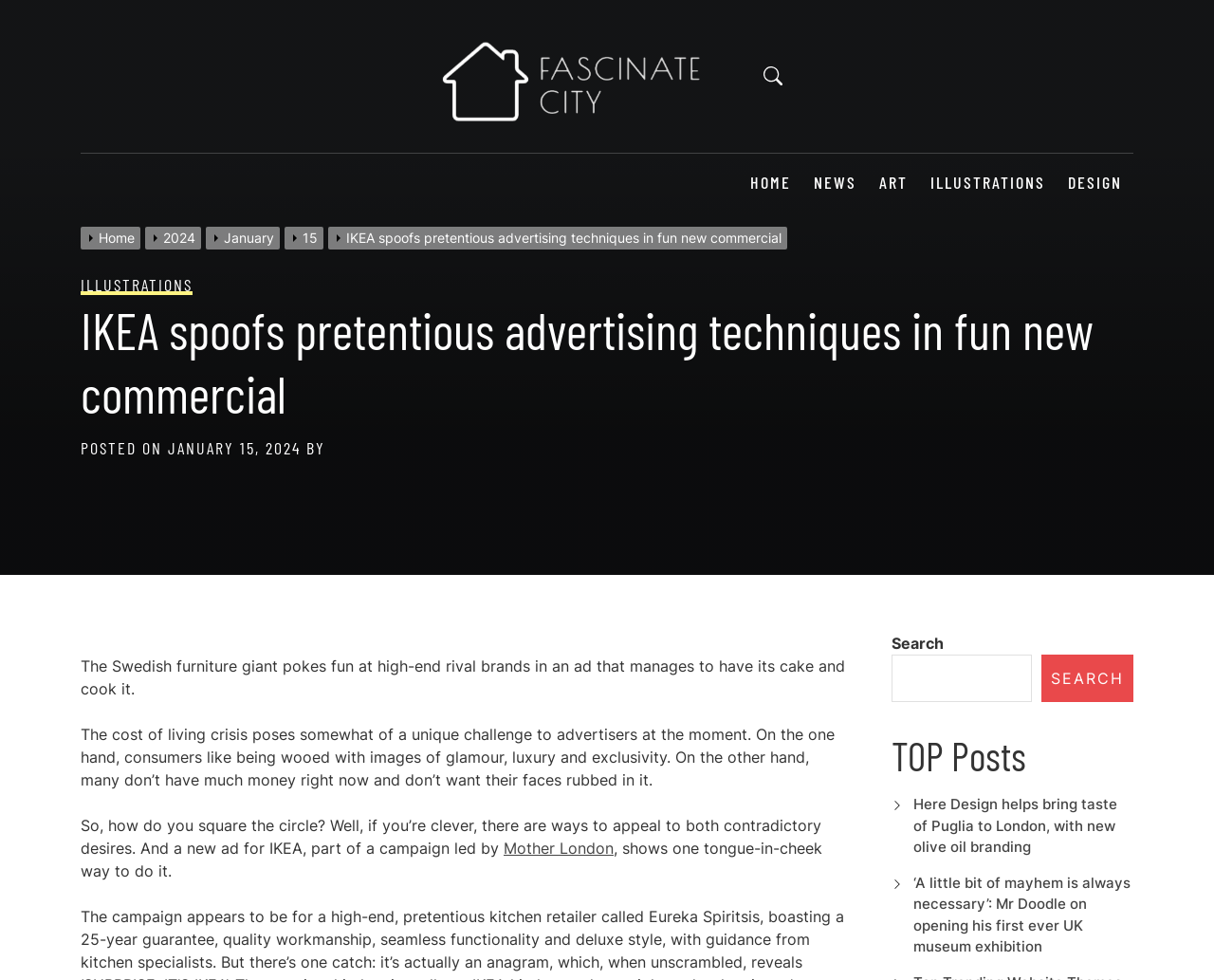Pinpoint the bounding box coordinates of the clickable element needed to complete the instruction: "Visit the 'ILLUSTRATIONS' page". The coordinates should be provided as four float numbers between 0 and 1: [left, top, right, bottom].

[0.066, 0.279, 0.159, 0.301]